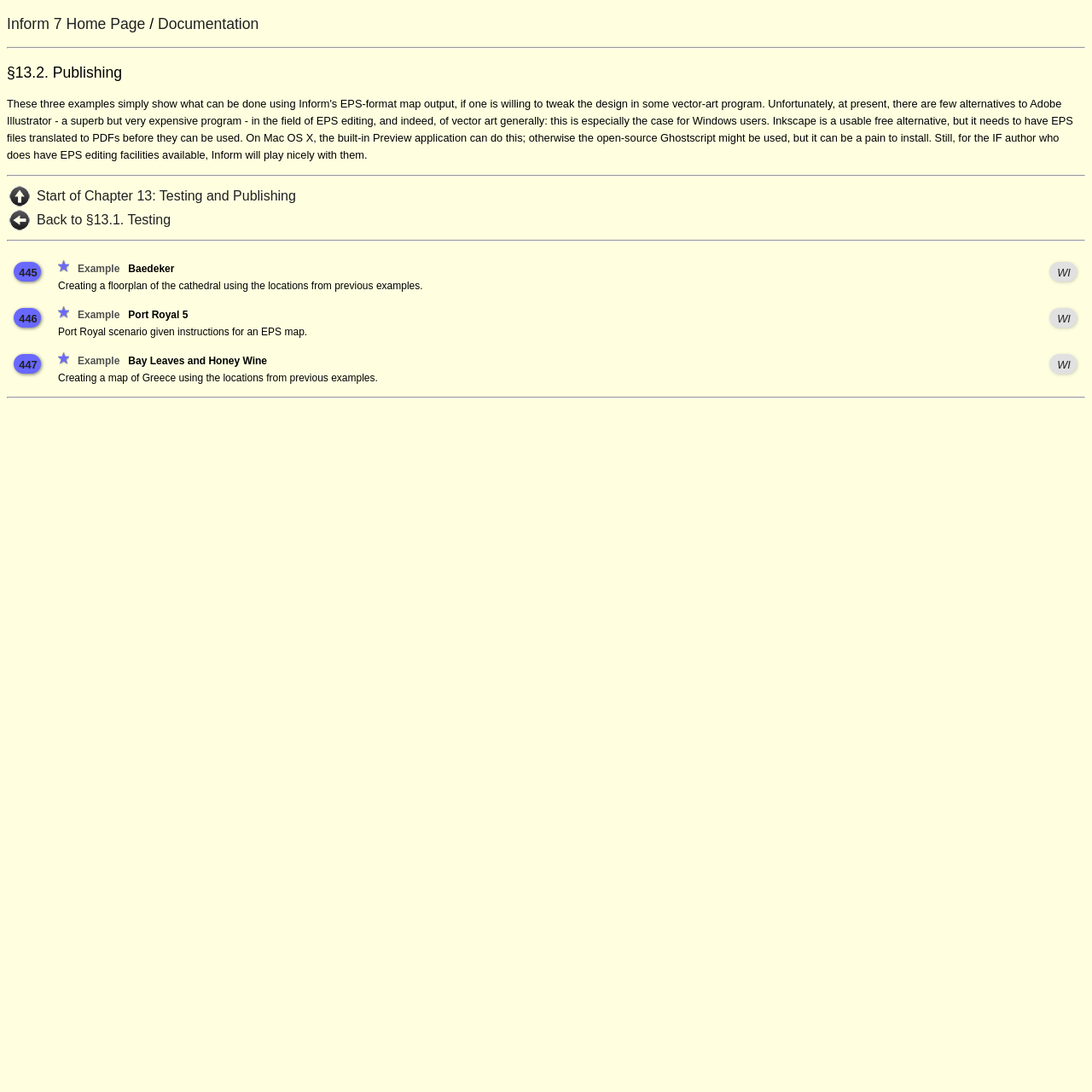Please locate the bounding box coordinates of the region I need to click to follow this instruction: "Go to Inform 7 Home Page".

[0.006, 0.014, 0.133, 0.029]